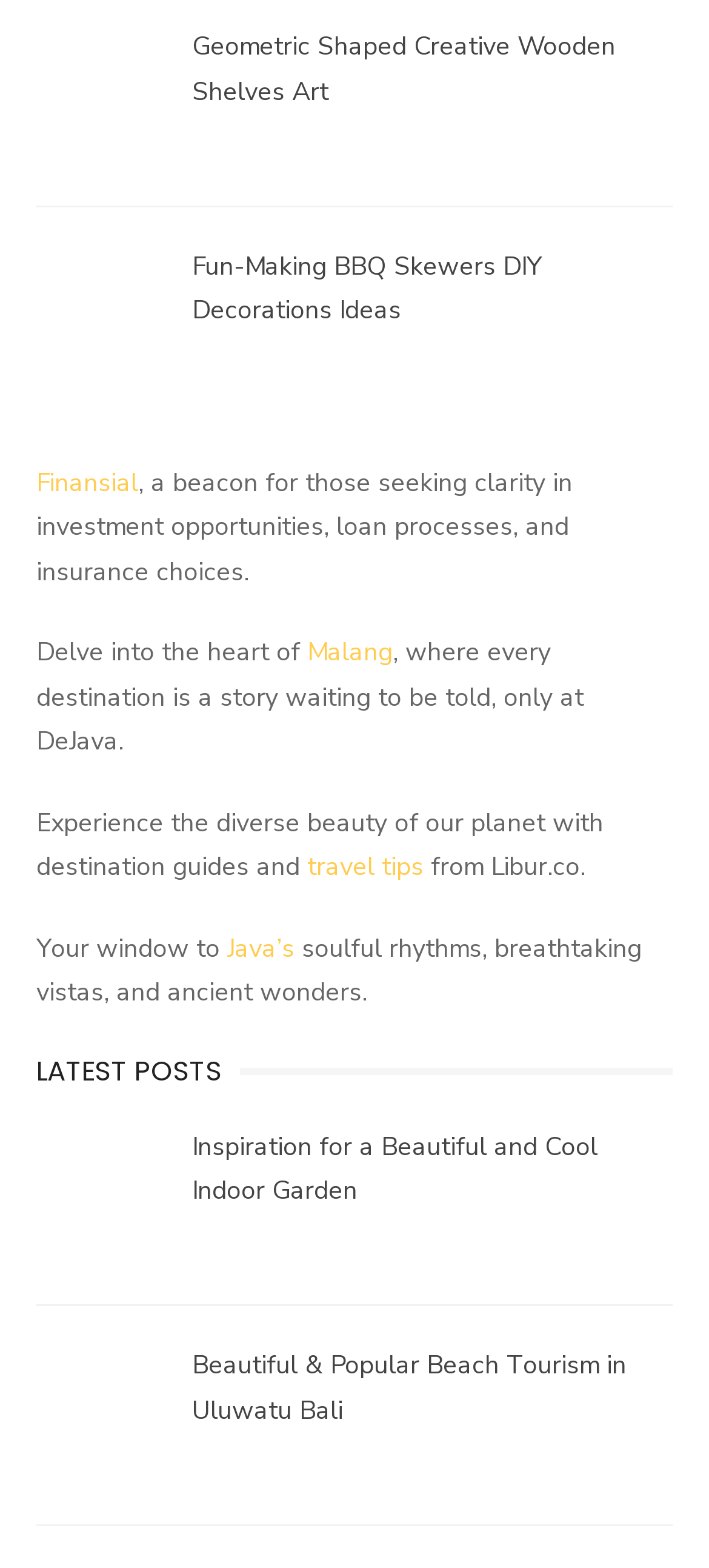Identify the bounding box coordinates for the region to click in order to carry out this instruction: "Explore Malang". Provide the coordinates using four float numbers between 0 and 1, formatted as [left, top, right, bottom].

[0.433, 0.405, 0.554, 0.427]